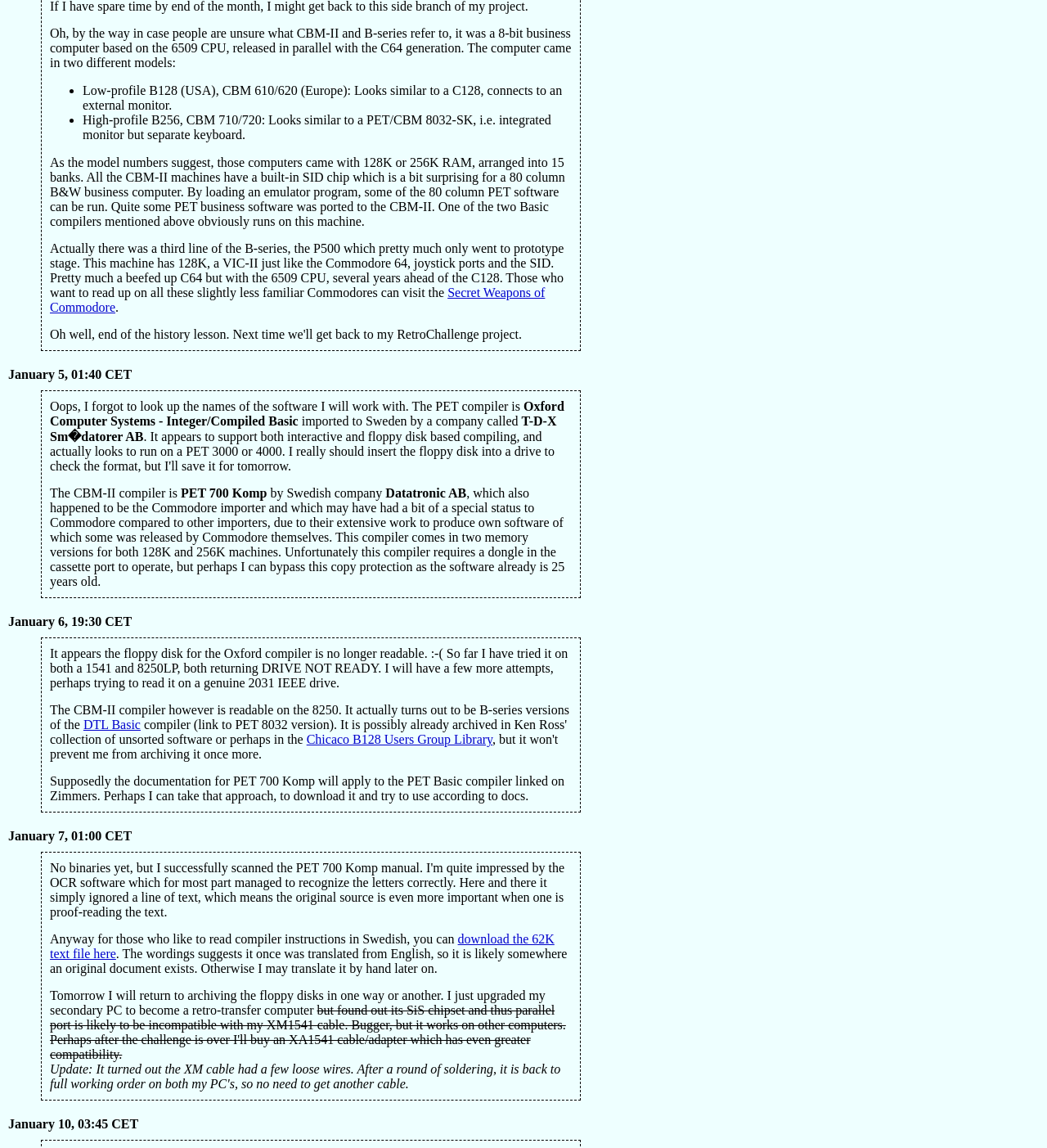Provide the bounding box coordinates of the HTML element this sentence describes: "Chicaco B128 Users Group Library".

[0.293, 0.638, 0.47, 0.65]